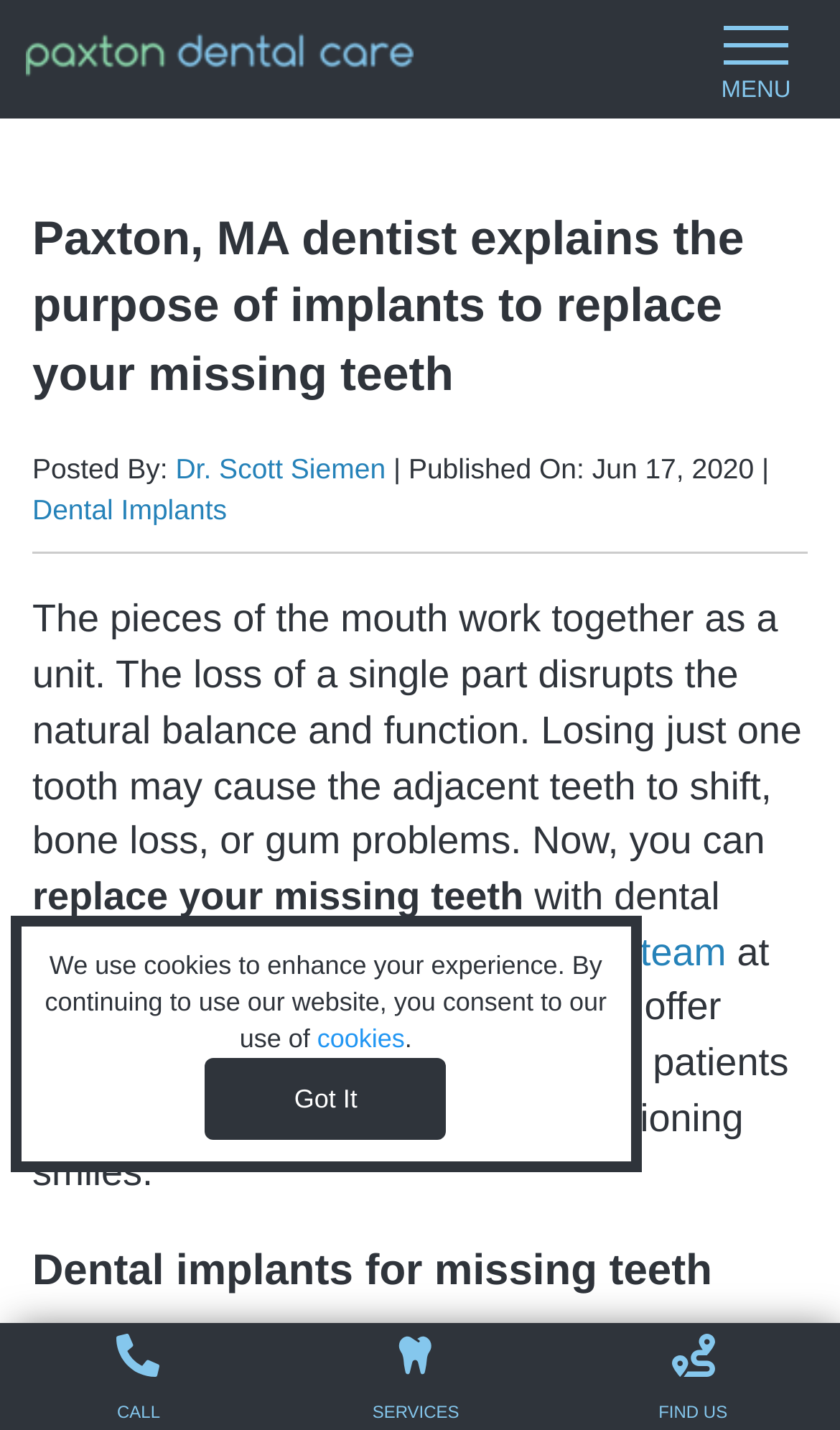Pinpoint the bounding box coordinates of the clickable area needed to execute the instruction: "Read the article about replacing missing teeth". The coordinates should be specified as four float numbers between 0 and 1, i.e., [left, top, right, bottom].

[0.038, 0.612, 0.623, 0.642]